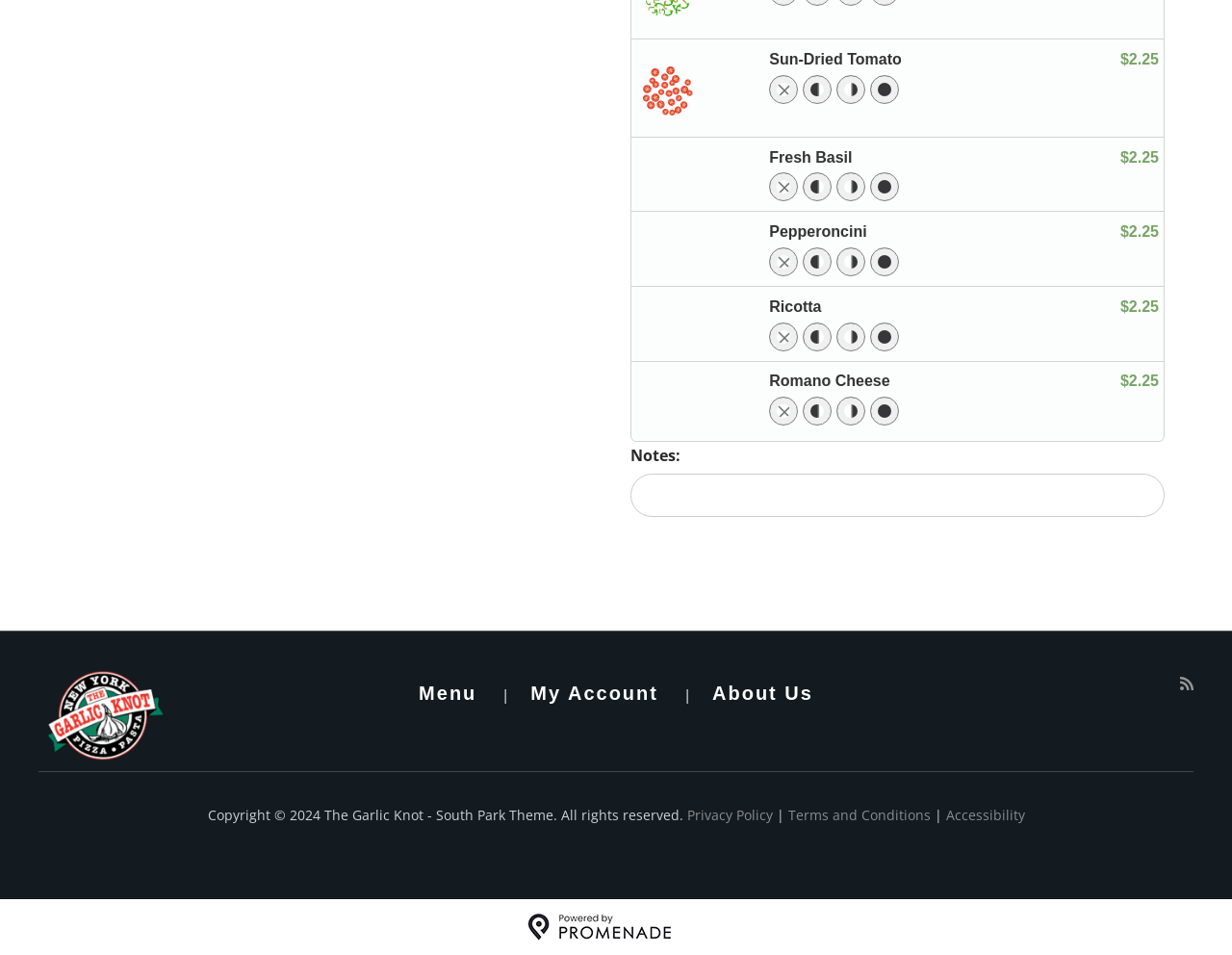Please identify the bounding box coordinates of the region to click in order to complete the task: "Go to the About Us page". The coordinates must be four float numbers between 0 and 1, specified as [left, top, right, bottom].

[0.578, 0.712, 0.66, 0.74]